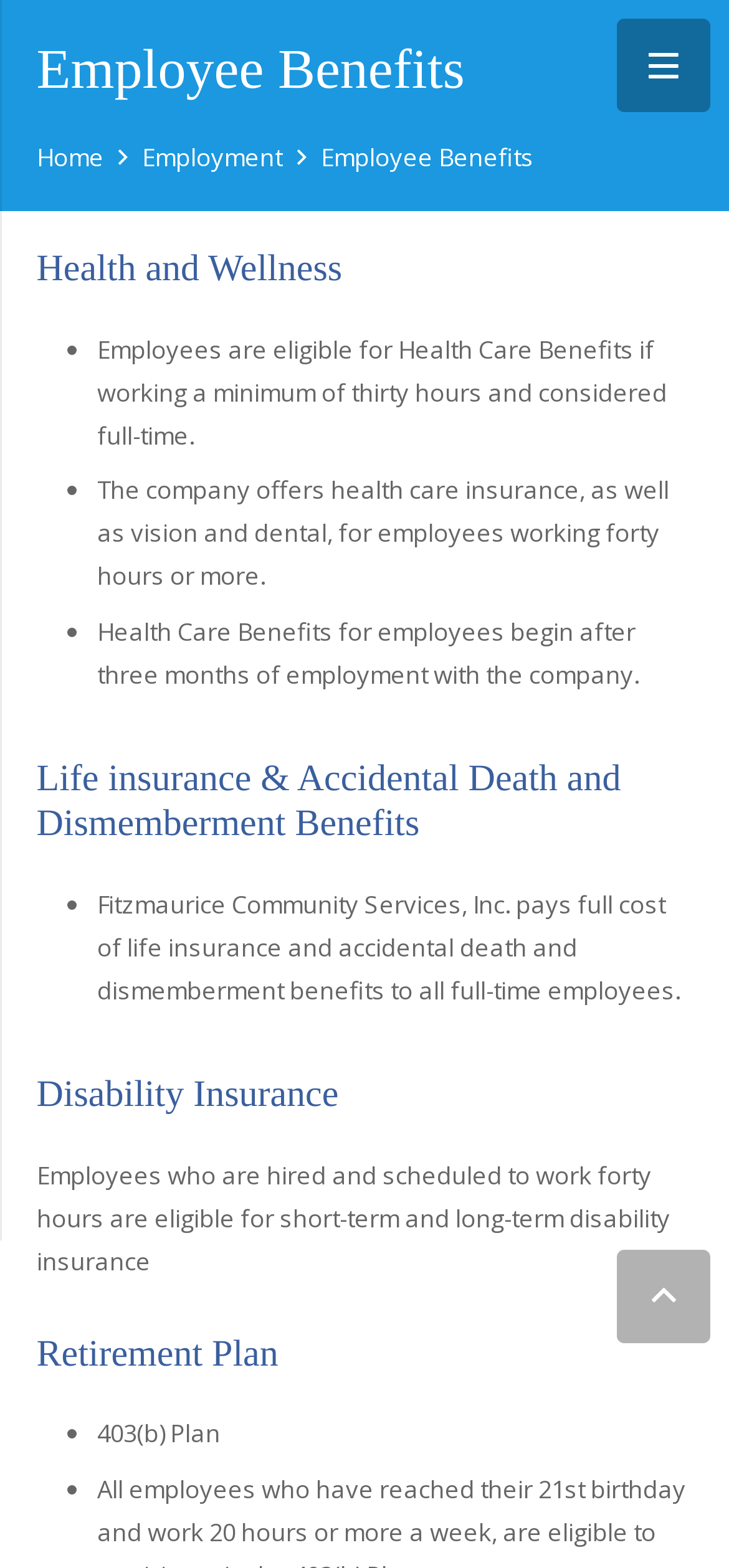Provide the bounding box coordinates of the HTML element described by the text: "parent_node: ADOPTION". The coordinates should be in the format [left, top, right, bottom] with values between 0 and 1.

None